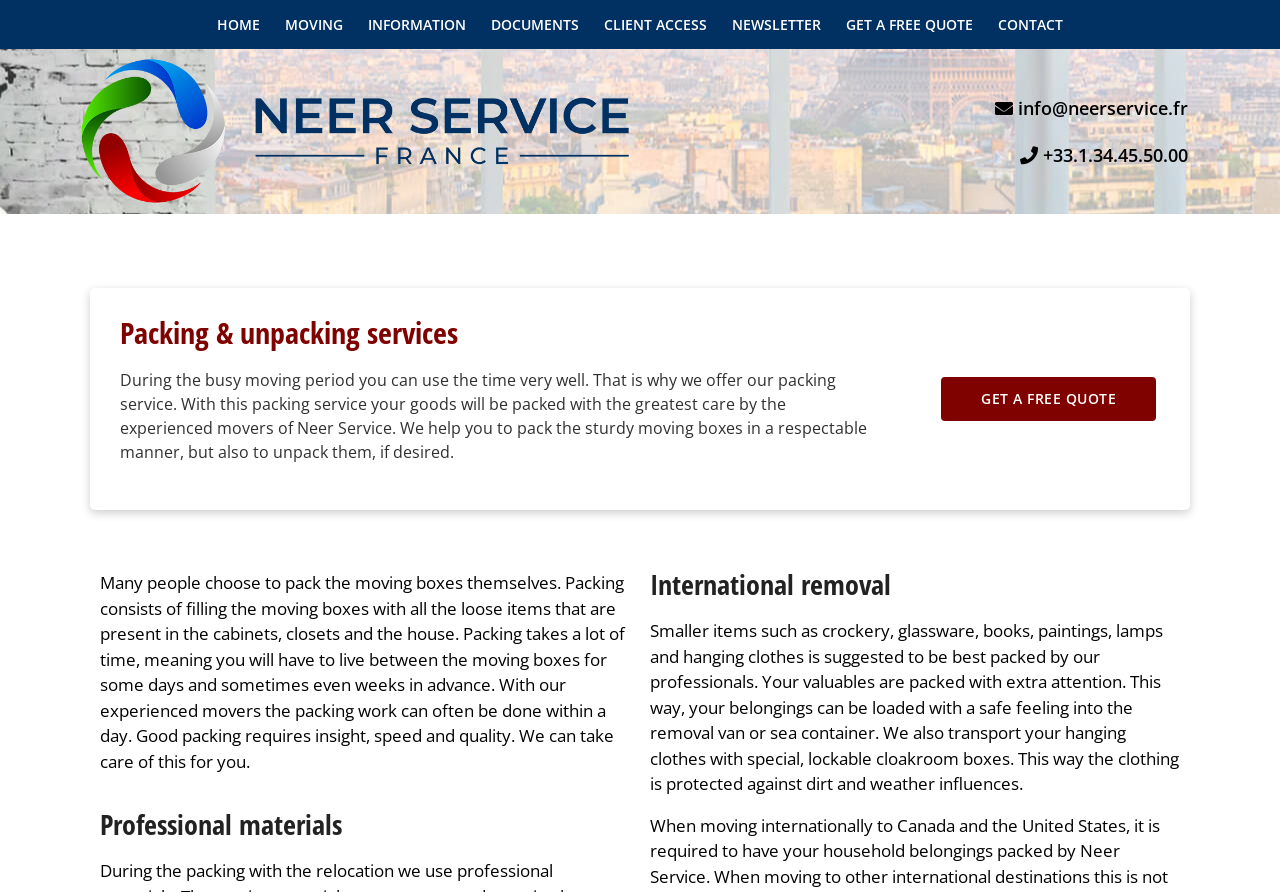Determine the bounding box coordinates of the target area to click to execute the following instruction: "Visit the NEWSLETTER page."

[0.564, 0.006, 0.649, 0.049]